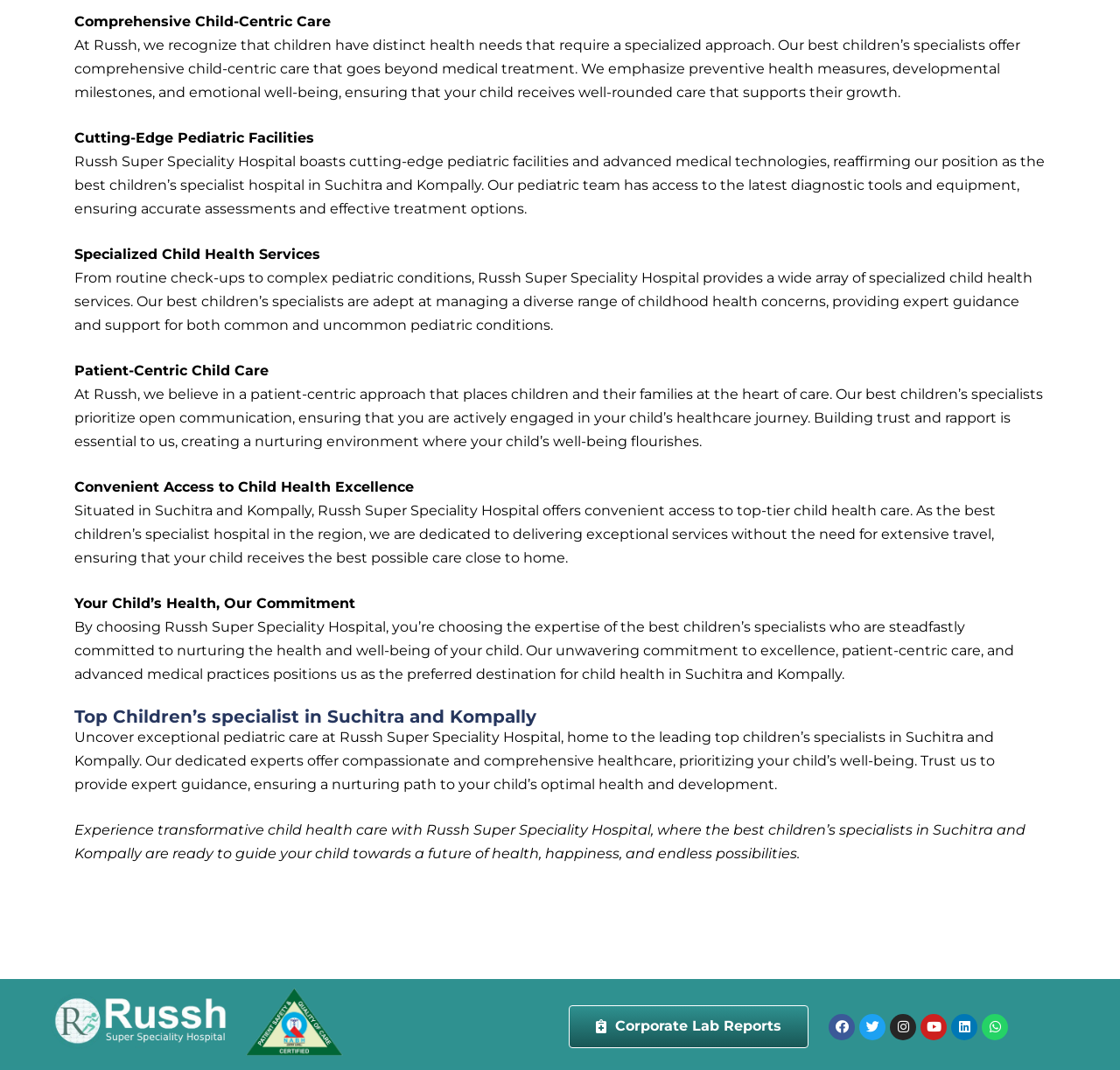Please identify the bounding box coordinates for the region that you need to click to follow this instruction: "Visit 'Russh Super Speciality Hospital' on Facebook".

[0.74, 0.947, 0.764, 0.972]